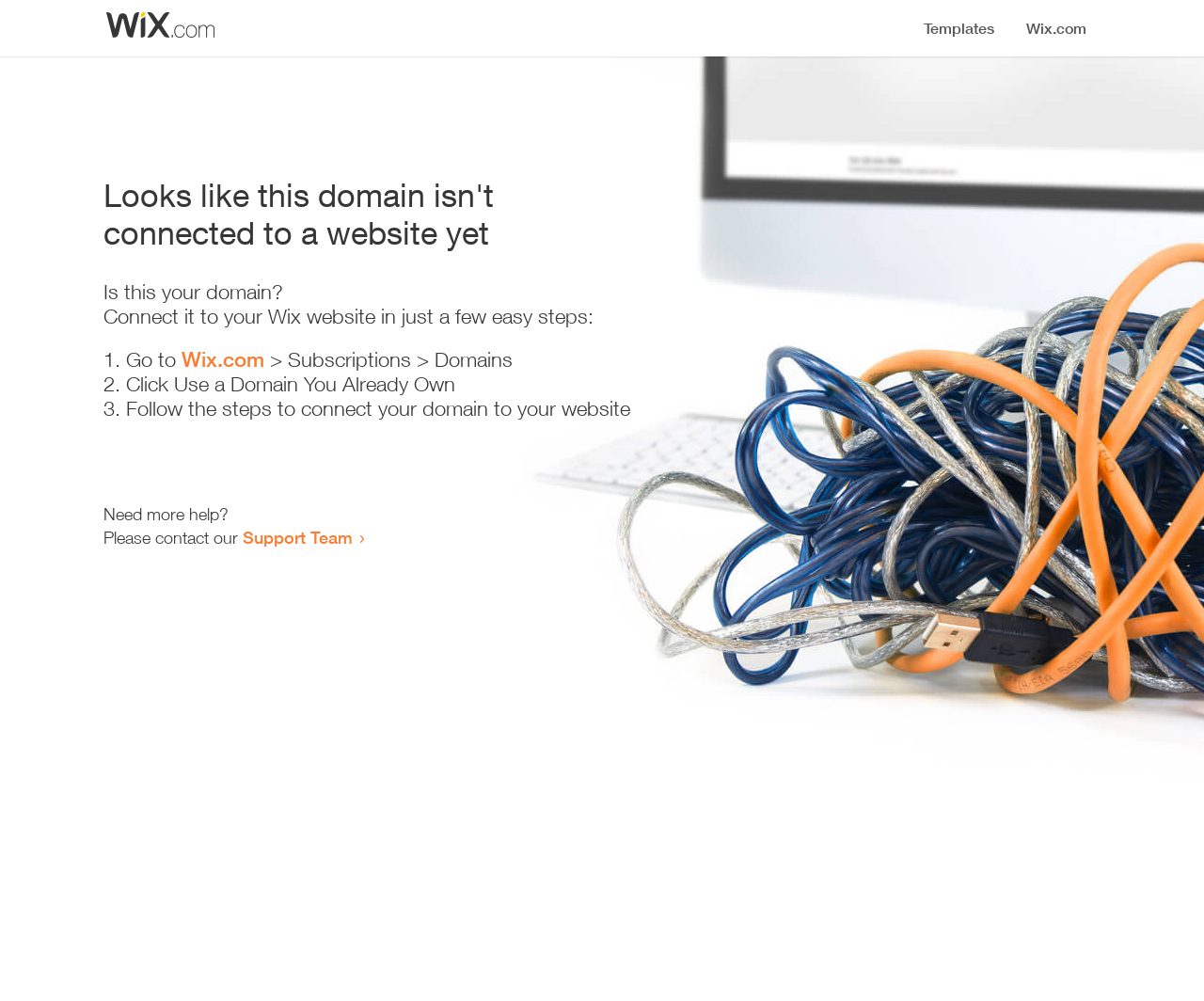Create a detailed narrative of the webpage’s visual and textual elements.

The webpage appears to be an error page, indicating that a domain is not connected to a website yet. At the top, there is a small image, likely a logo or icon. Below the image, a prominent heading reads "Looks like this domain isn't connected to a website yet". 

Underneath the heading, there is a series of instructions to connect the domain to a Wix website. The instructions are presented in a step-by-step format, with each step numbered and accompanied by a brief description. The first step is to go to Wix.com, followed by navigating to the Subscriptions and Domains section. The second step is to click "Use a Domain You Already Own", and the third step is to follow the instructions to connect the domain to the website.

At the bottom of the page, there is a section offering additional help, with a message "Need more help?" followed by an invitation to contact the Support Team via a link.